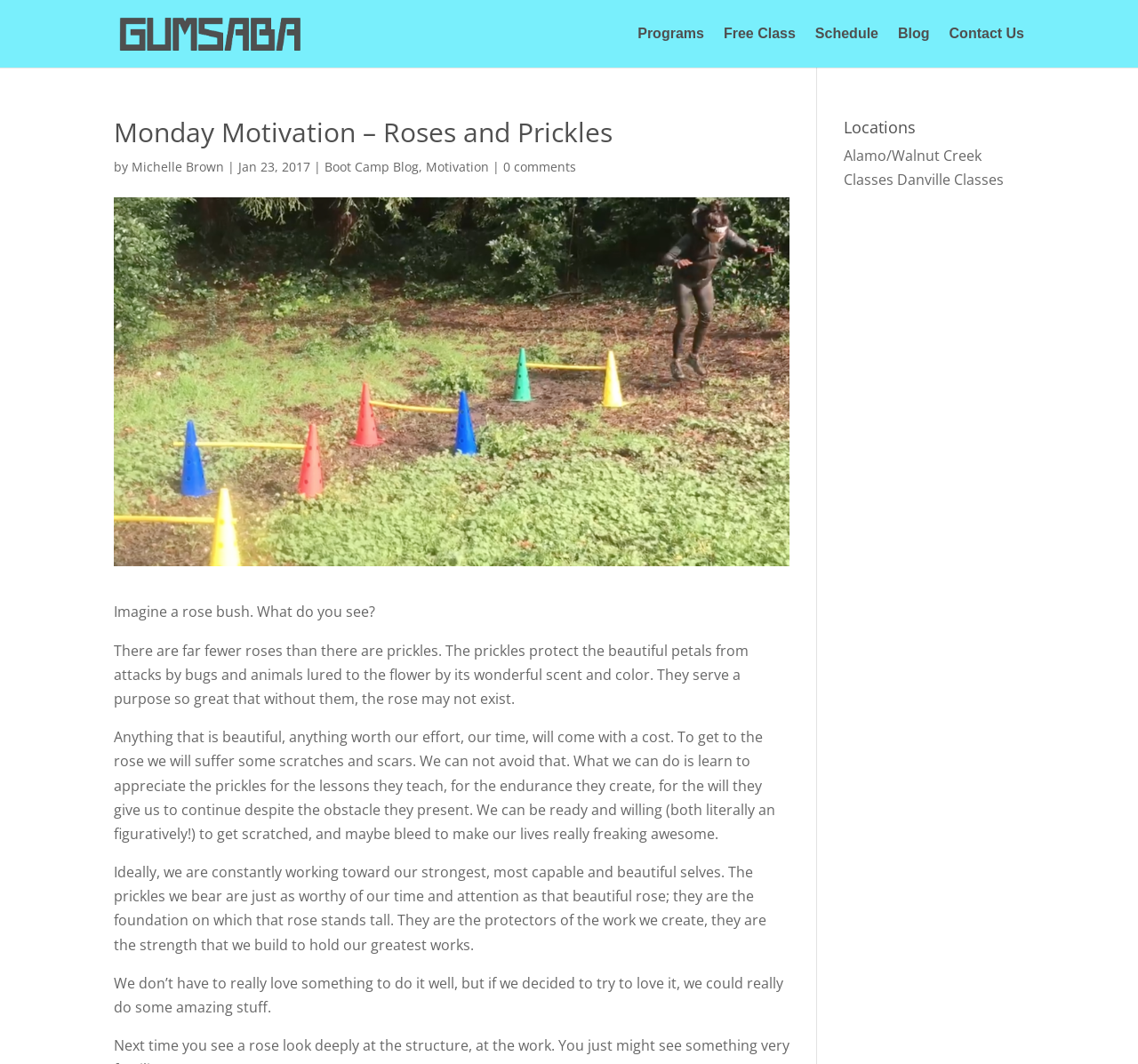Given the element description alt="Gumsaba", identify the bounding box coordinates for the UI element on the webpage screenshot. The format should be (top-left x, top-left y, bottom-right x, bottom-right y), with values between 0 and 1.

[0.103, 0.024, 0.269, 0.038]